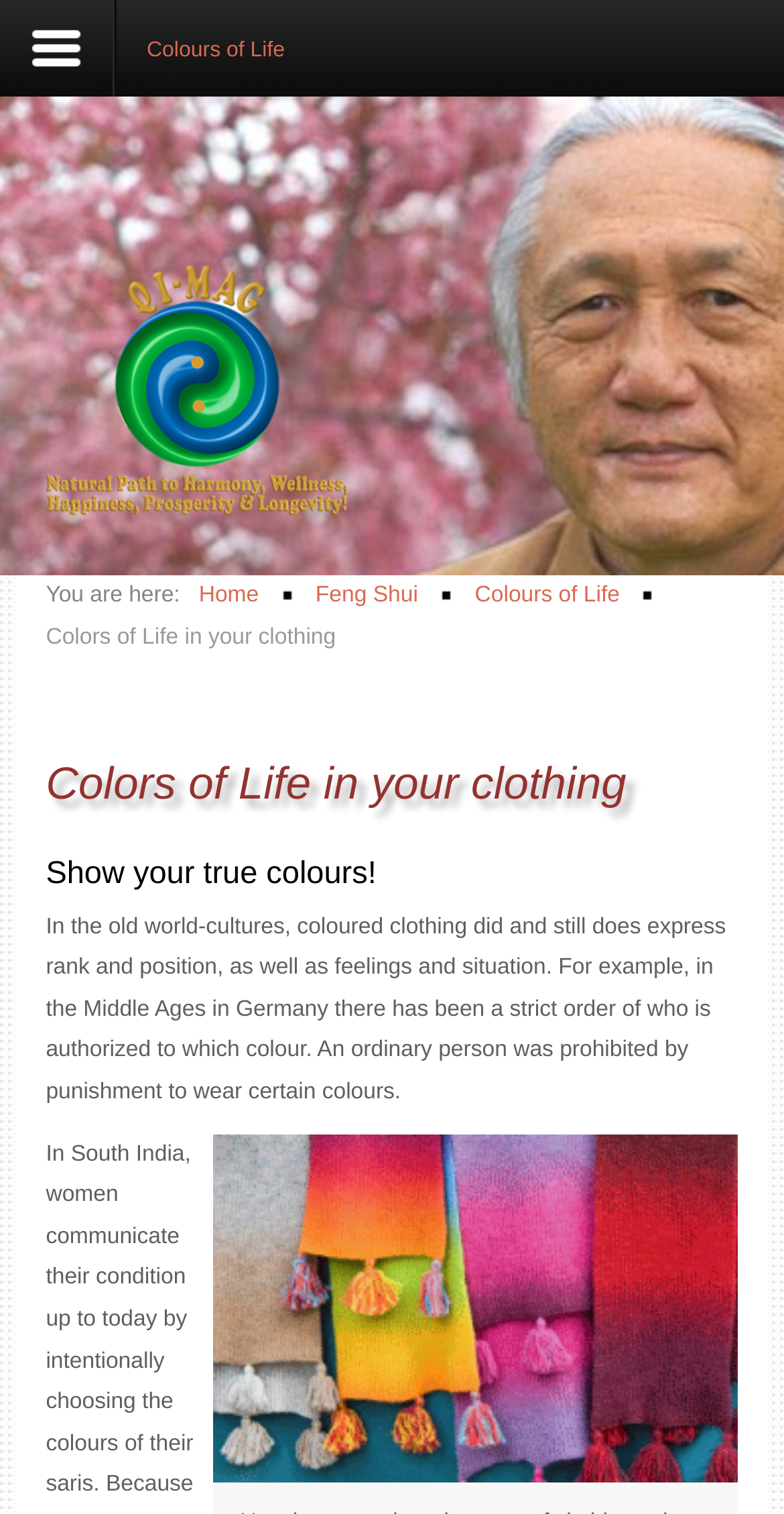Find the bounding box coordinates of the area to click in order to follow the instruction: "Learn about Feng Shui".

[0.056, 0.231, 0.606, 0.256]